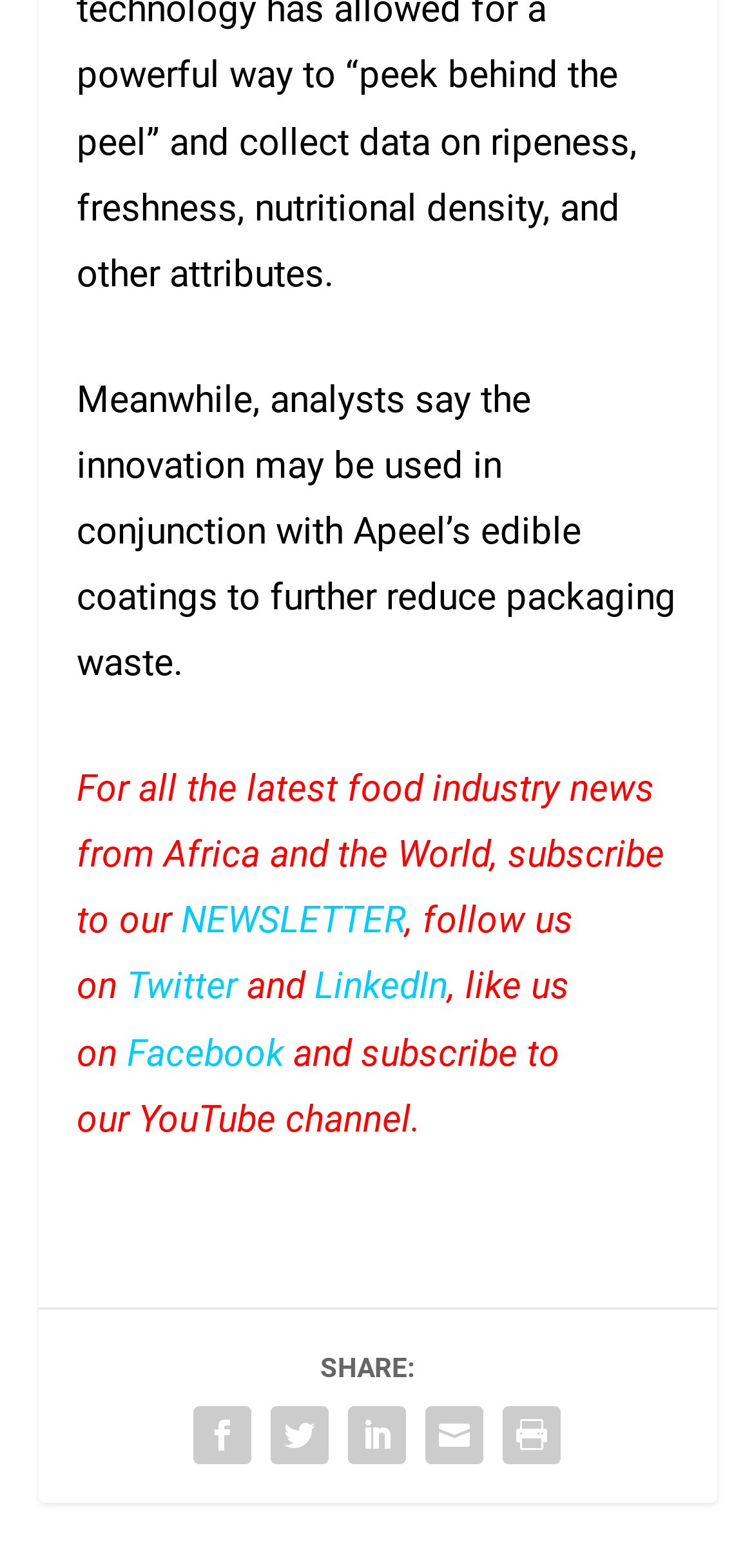Based on the element description: "Twitter", identify the bounding box coordinates for this UI element. The coordinates must be four float numbers between 0 and 1, listed as [left, top, right, bottom].

[0.168, 0.615, 0.314, 0.643]